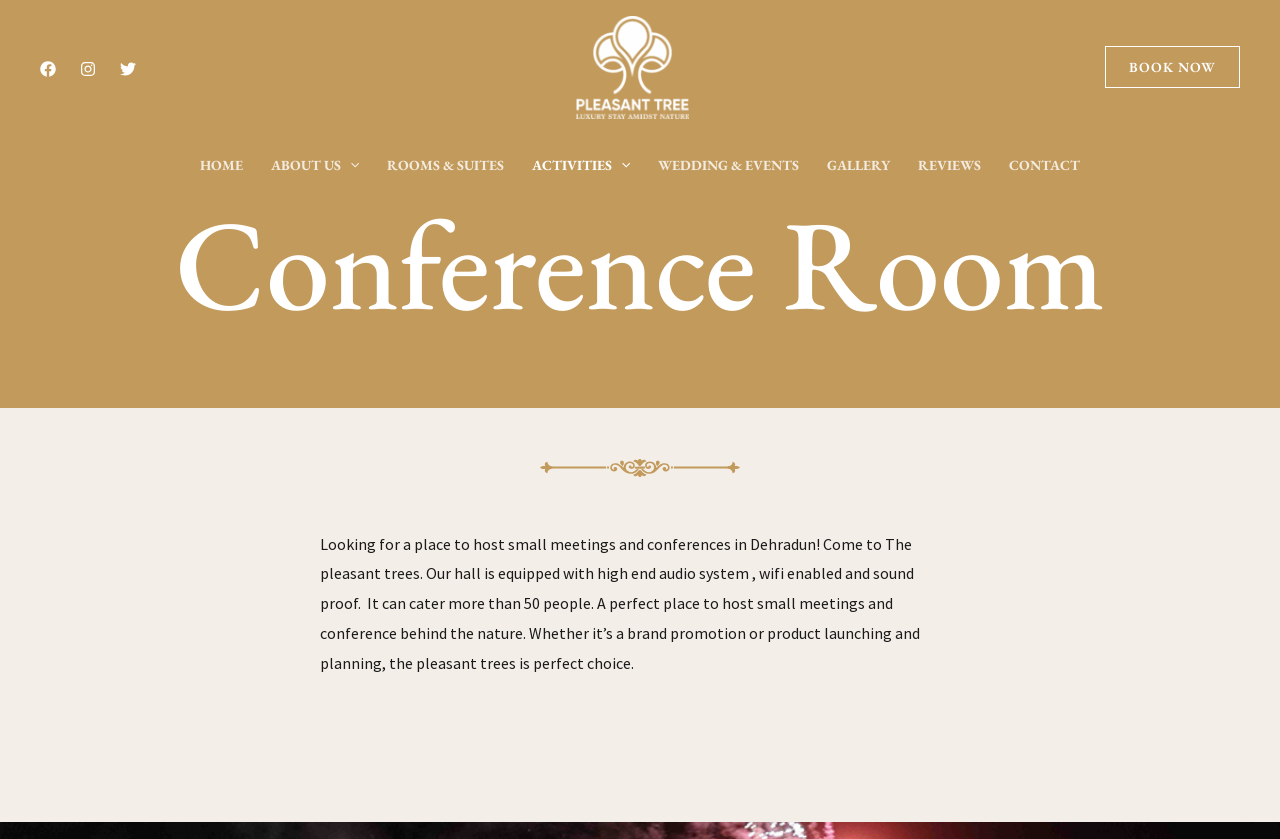What is the name of the hotel?
Using the visual information, reply with a single word or short phrase.

Pleasant Tree Hotels